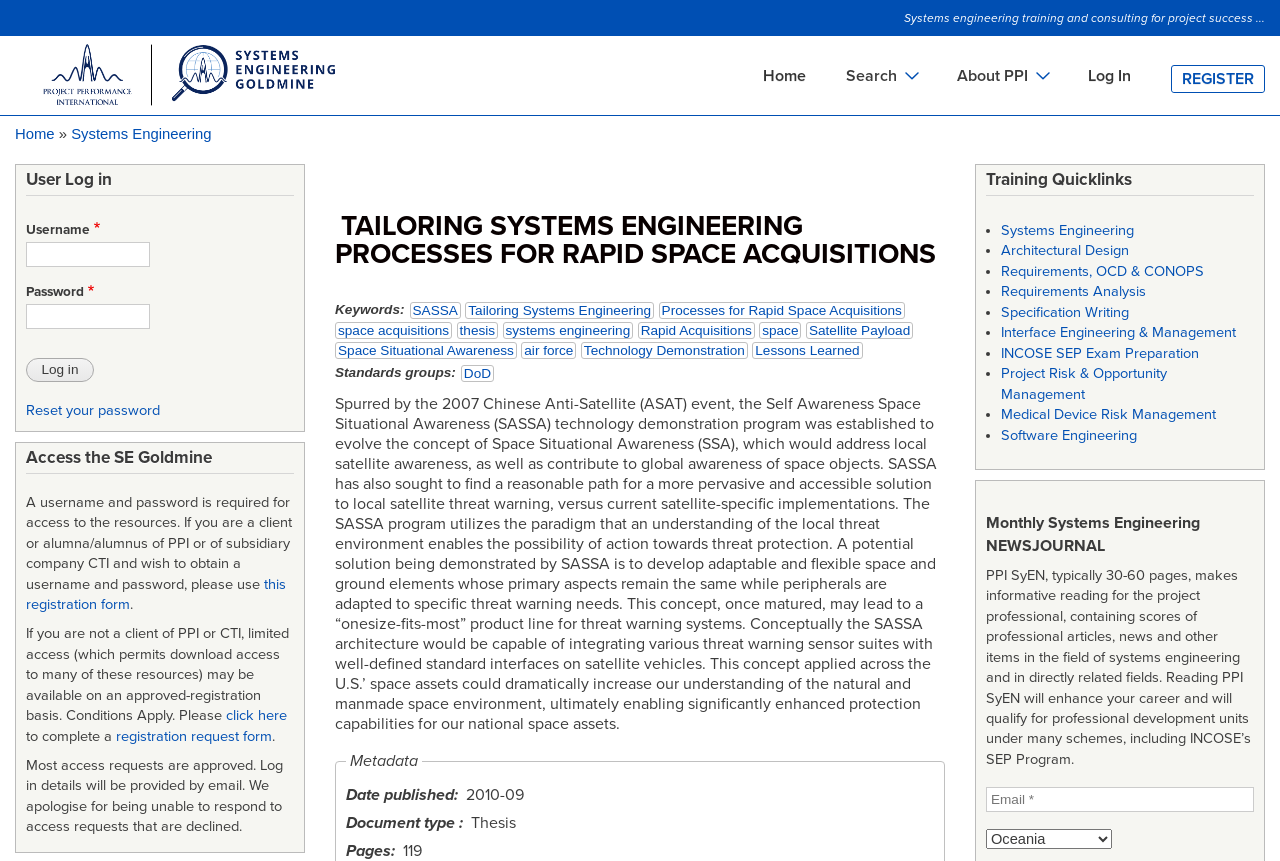Can you show the bounding box coordinates of the region to click on to complete the task described in the instruction: "Click the 'Log In' button"?

[0.02, 0.416, 0.073, 0.444]